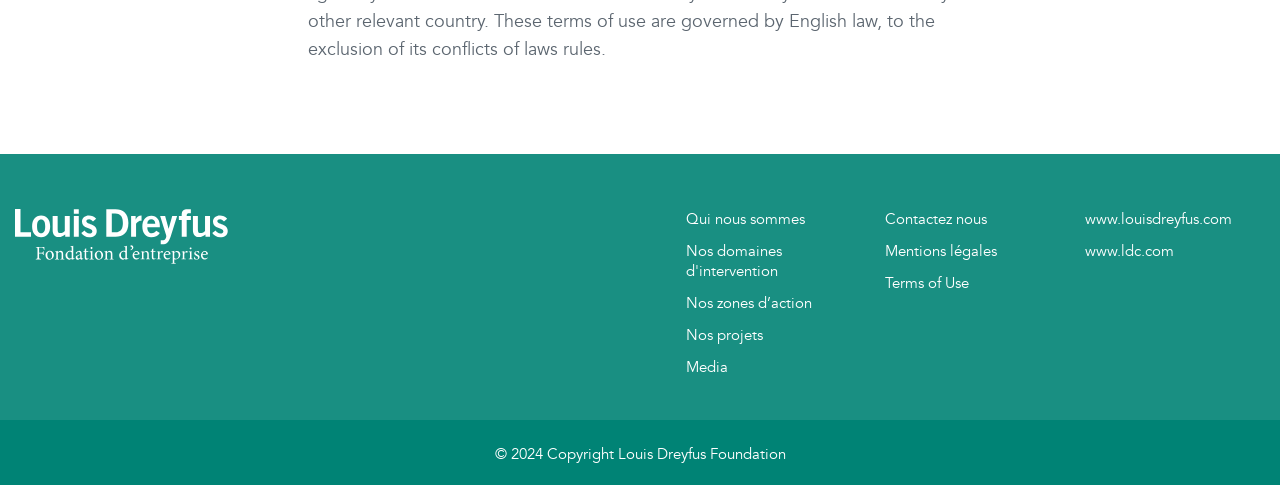Please identify the bounding box coordinates of the region to click in order to complete the task: "Explore our projects". The coordinates must be four float numbers between 0 and 1, specified as [left, top, right, bottom].

[0.536, 0.671, 0.596, 0.712]